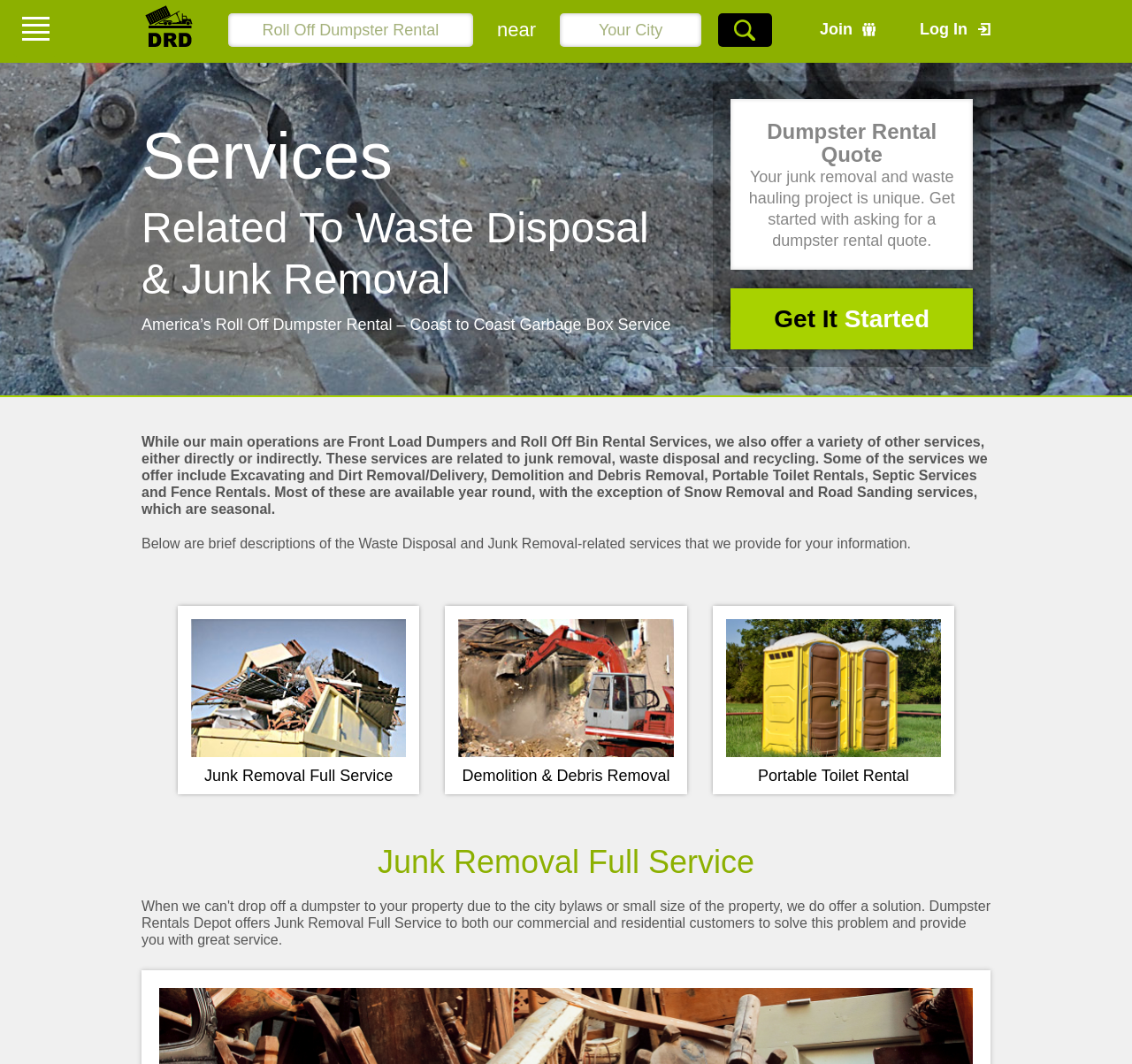What services does Dumpster Rentals Depot offer?
Offer a detailed and exhaustive answer to the question.

Based on the webpage, Dumpster Rentals Depot offers various services related to waste disposal and junk removal. These services include junk removal, demolition and debris removal, snow removal, portable toilet rentals, and other services. This information can be found in the paragraph that starts with 'While our main operations are Front Load Dumpers and Roll Off Bin Rental Services...'.